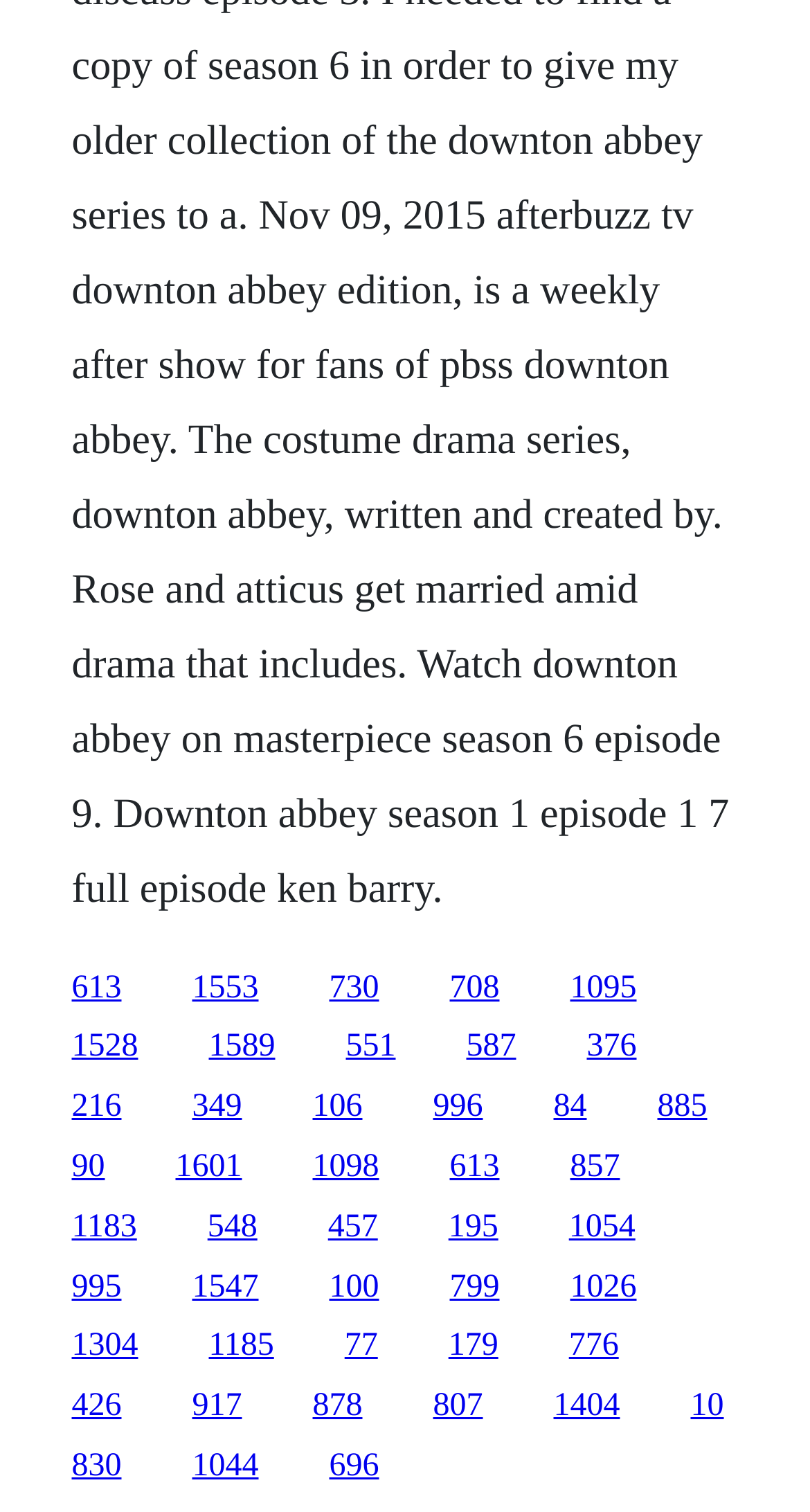Determine the coordinates of the bounding box that should be clicked to complete the instruction: "access the fifteenth link". The coordinates should be represented by four float numbers between 0 and 1: [left, top, right, bottom].

[0.088, 0.76, 0.129, 0.783]